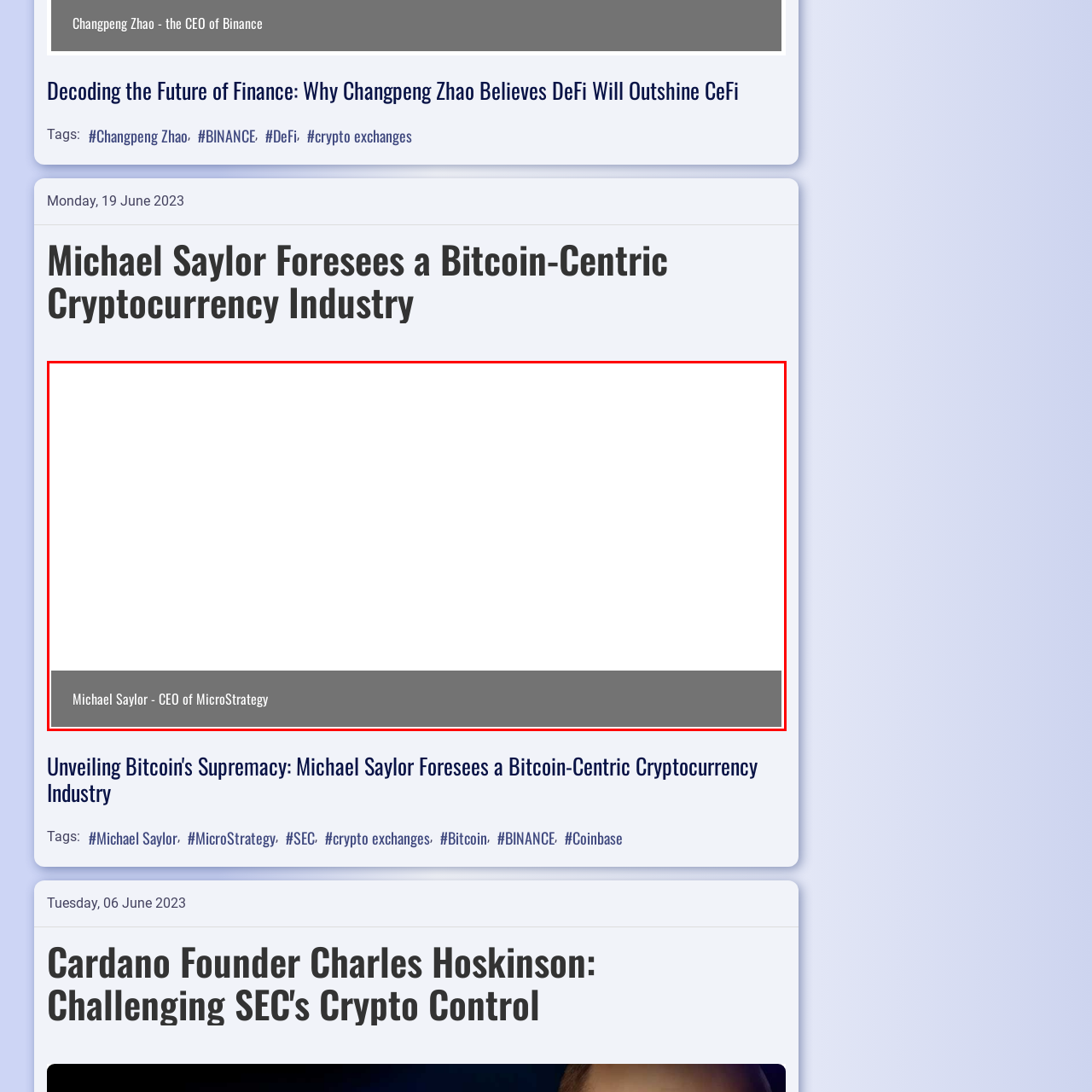What is the cryptocurrency advocated by Michael Saylor?
Look closely at the image within the red bounding box and respond to the question with one word or a brief phrase.

Bitcoin